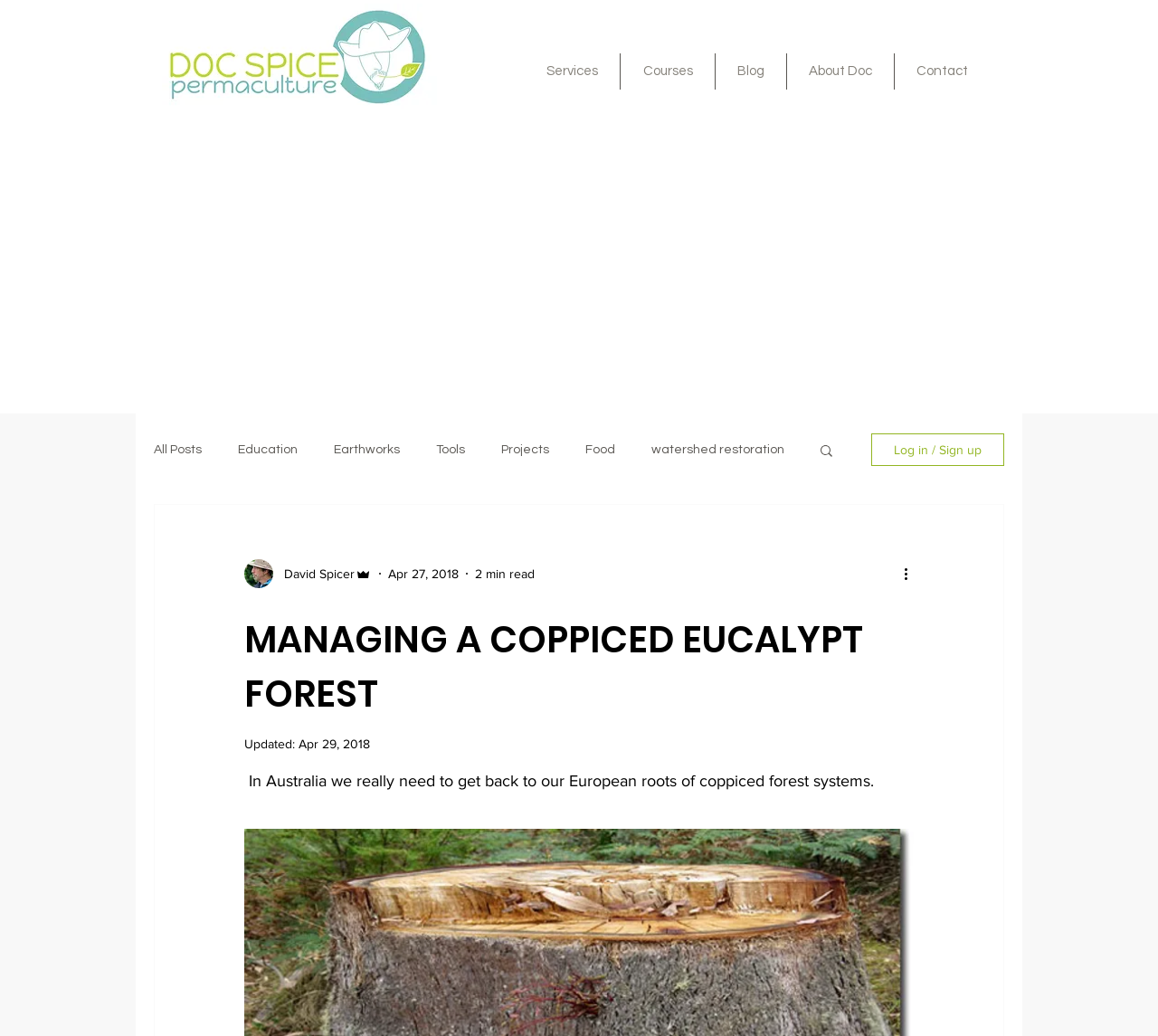Determine the bounding box coordinates of the region that needs to be clicked to achieve the task: "Log in or sign up".

[0.752, 0.418, 0.867, 0.45]